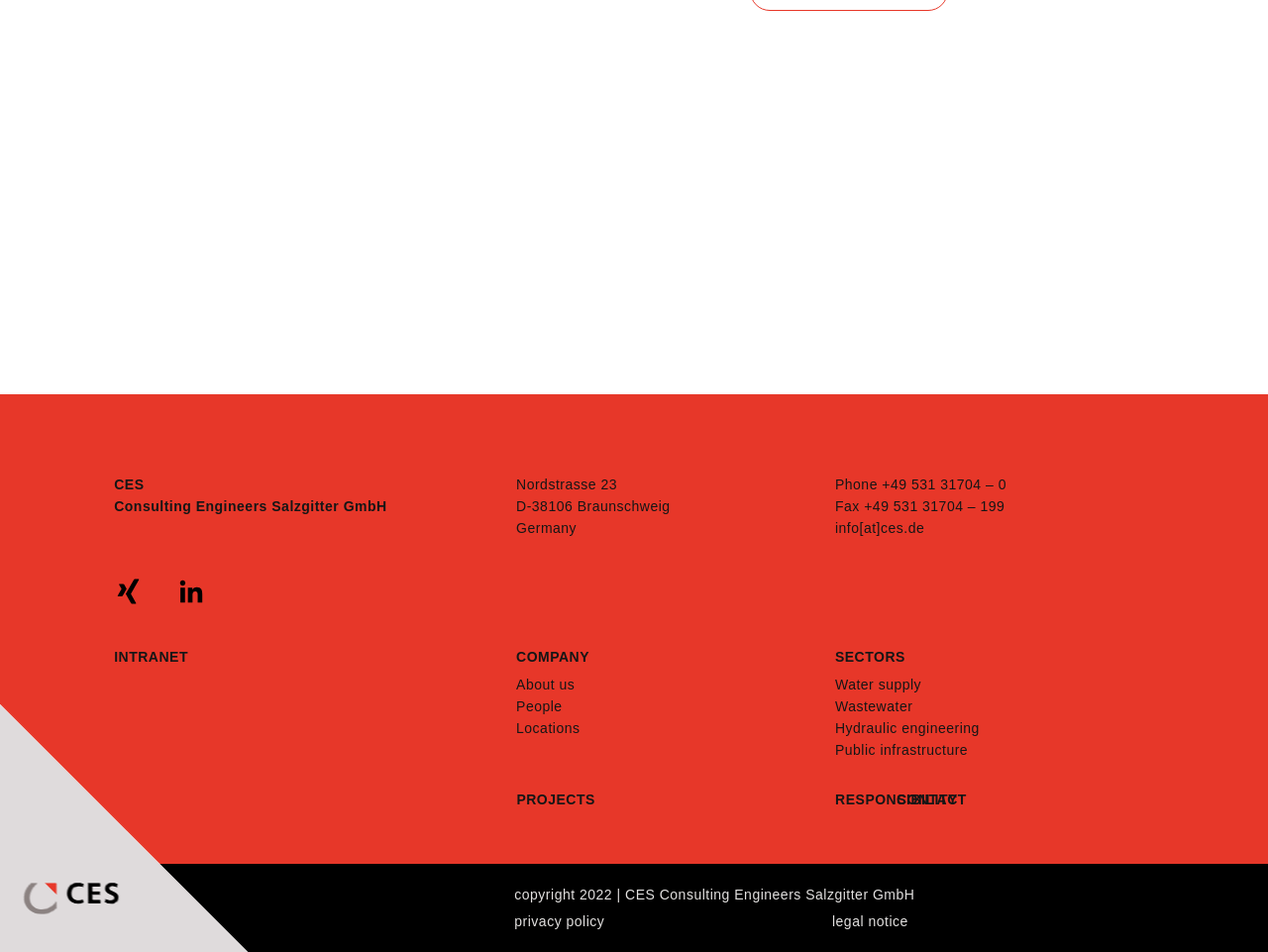Please identify the bounding box coordinates of the element's region that needs to be clicked to fulfill the following instruction: "View the company's intranet". The bounding box coordinates should consist of four float numbers between 0 and 1, i.e., [left, top, right, bottom].

[0.09, 0.682, 0.148, 0.699]